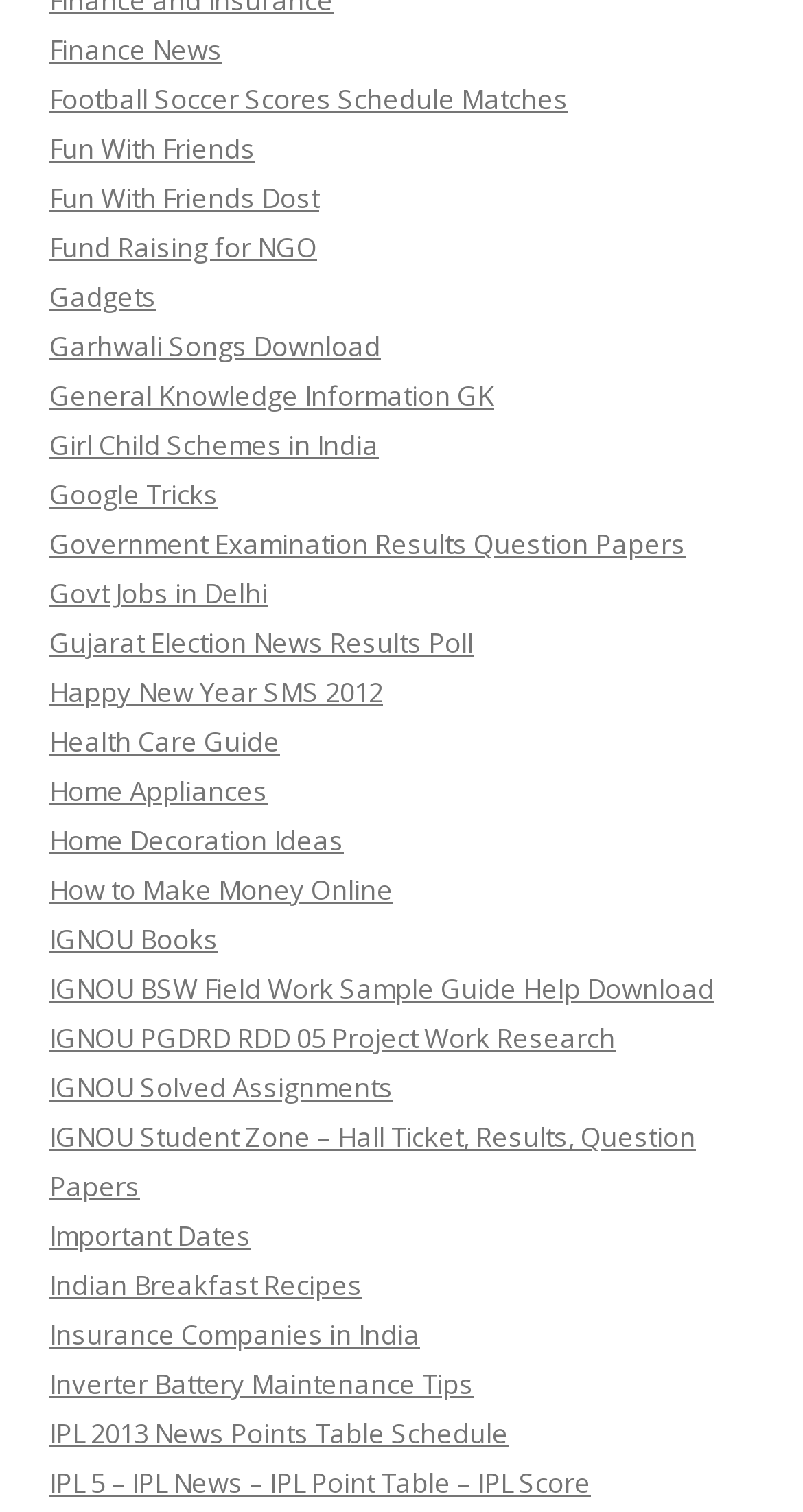Please determine the bounding box coordinates of the element's region to click in order to carry out the following instruction: "Learn about General Knowledge Information". The coordinates should be four float numbers between 0 and 1, i.e., [left, top, right, bottom].

[0.062, 0.25, 0.615, 0.274]